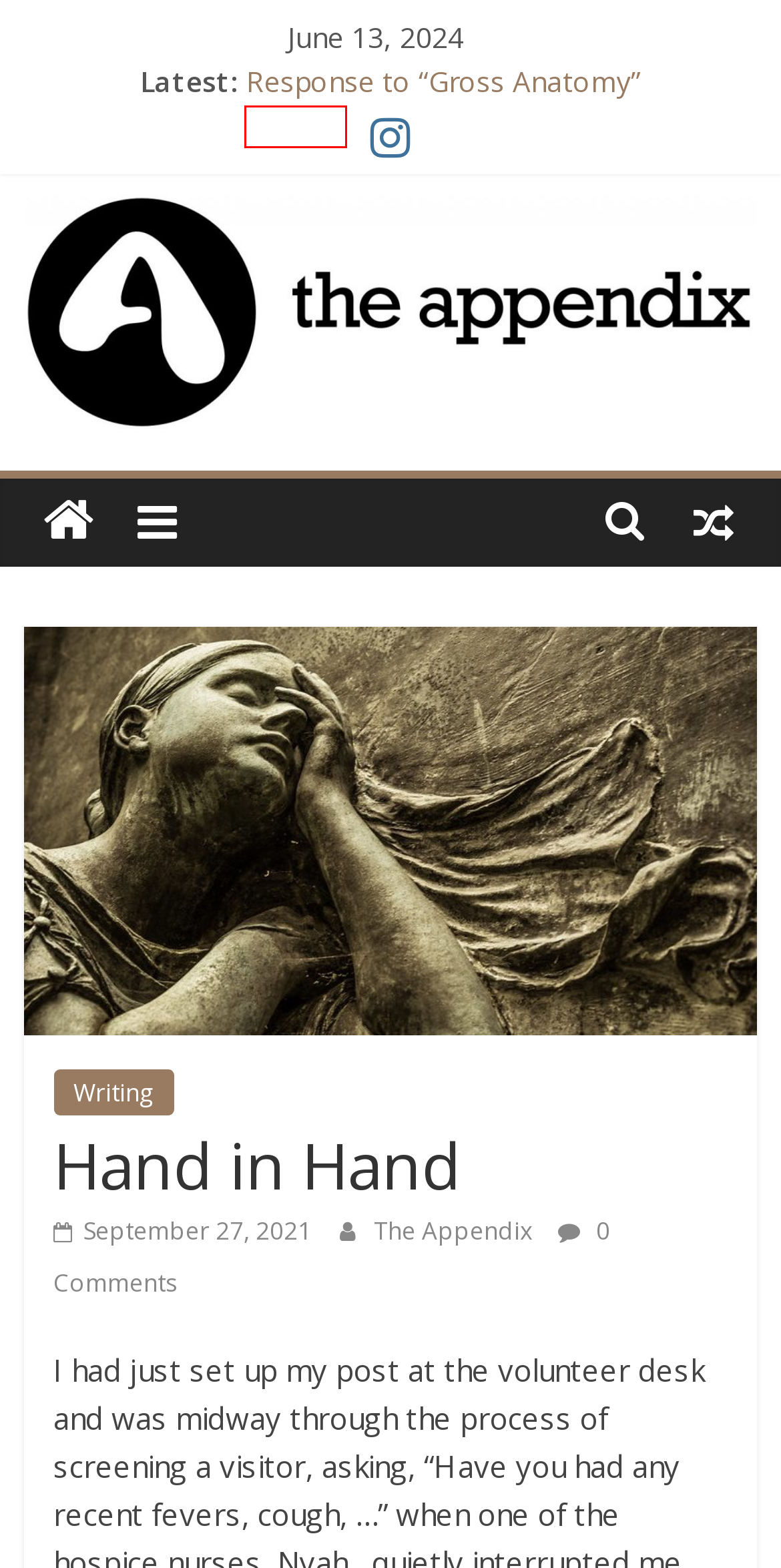Provided is a screenshot of a webpage with a red bounding box around an element. Select the most accurate webpage description for the page that appears after clicking the highlighted element. Here are the candidates:
A. 2021 Carver College of Medicine Art Show
B. Beta Fish
C. Meeting
D. Schrödinger’s PET
E. Pruning
F. Writing
G. Response to “Gross Anatomy”
H. The Appendix

G